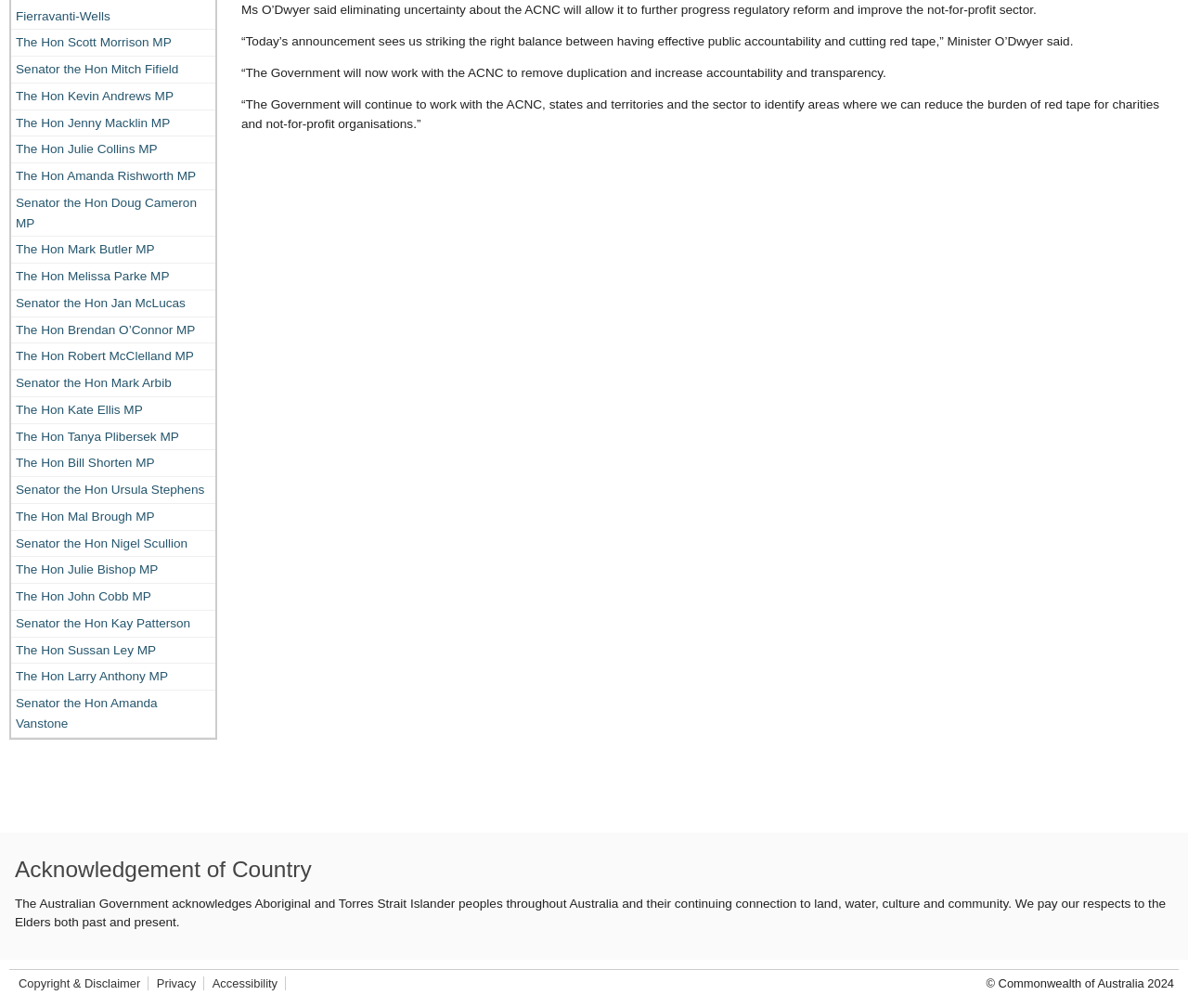Extract the bounding box for the UI element that matches this description: "Privacy".

[0.132, 0.969, 0.165, 0.983]